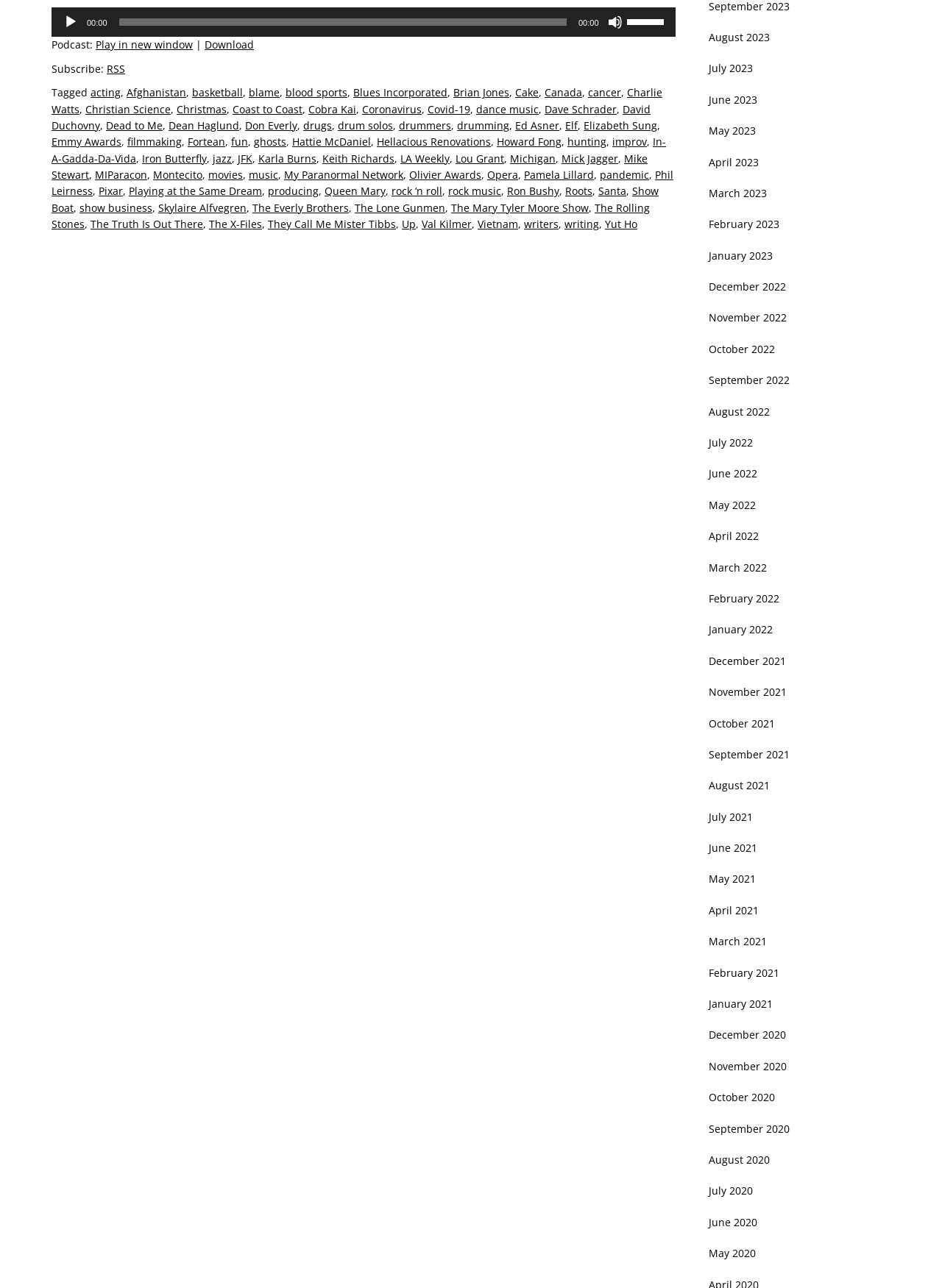Locate the coordinates of the bounding box for the clickable region that fulfills this instruction: "Download the podcast".

[0.217, 0.029, 0.27, 0.04]